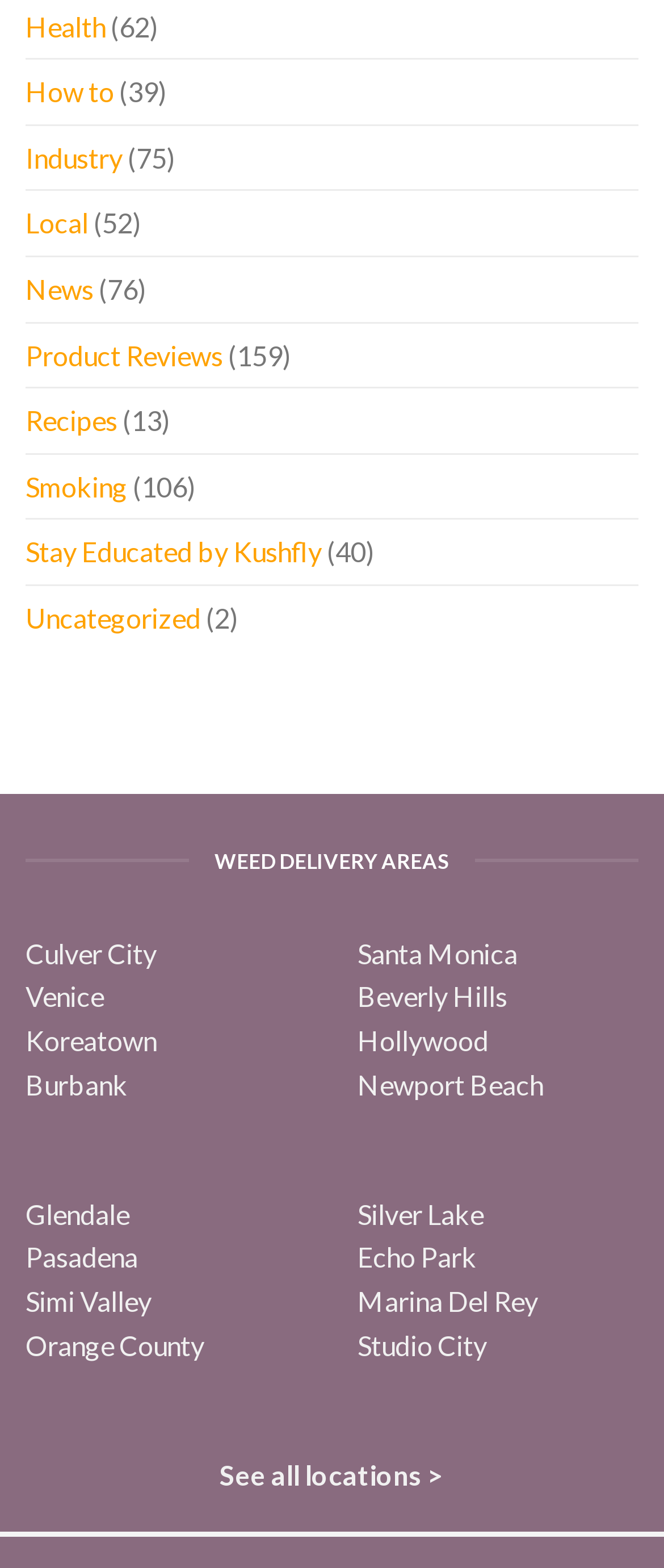How many links are there under 'WEED DELIVERY AREAS'?
Examine the screenshot and reply with a single word or phrase.

15